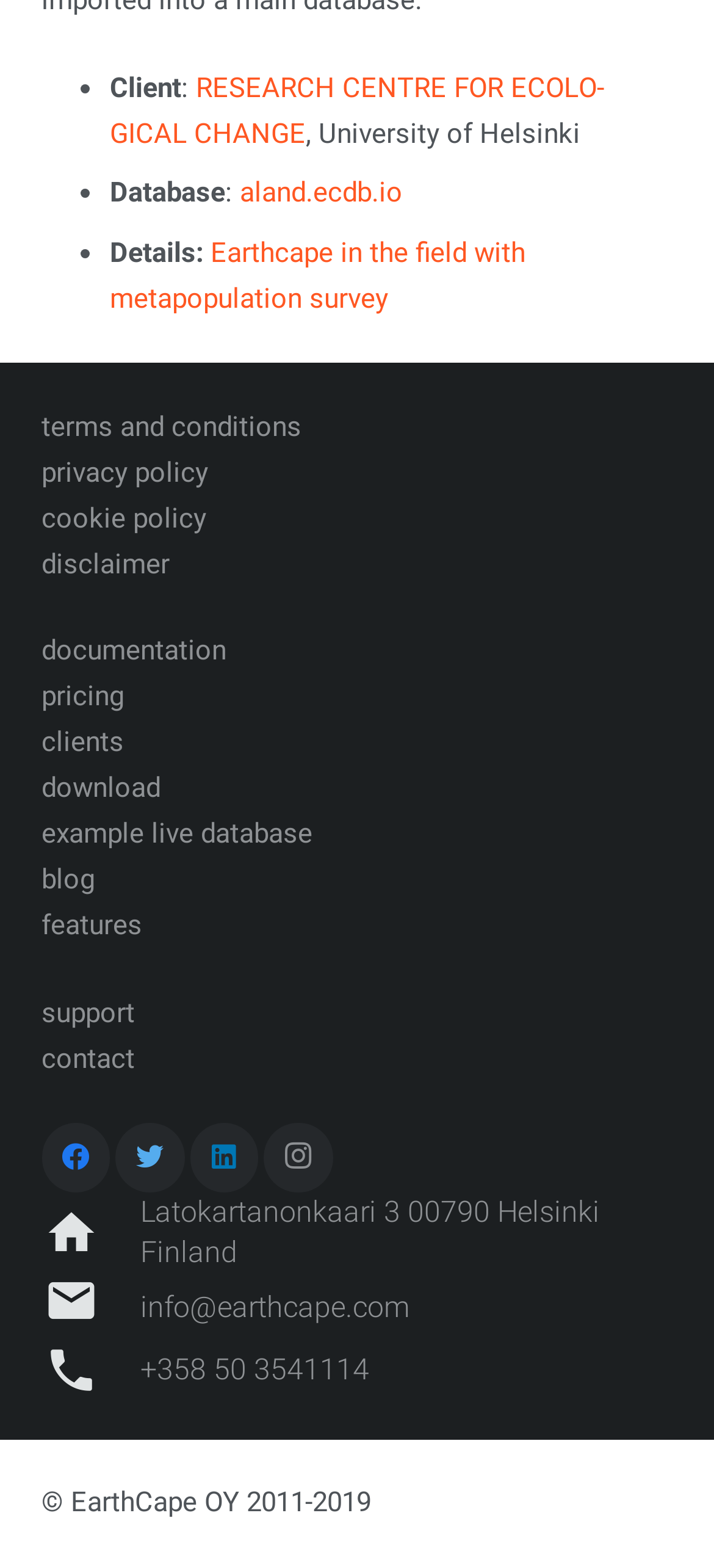Please answer the following query using a single word or phrase: 
What is the name of the research centre?

RESEARCH CENTRE FOR ECOLOGICAL CHANGE